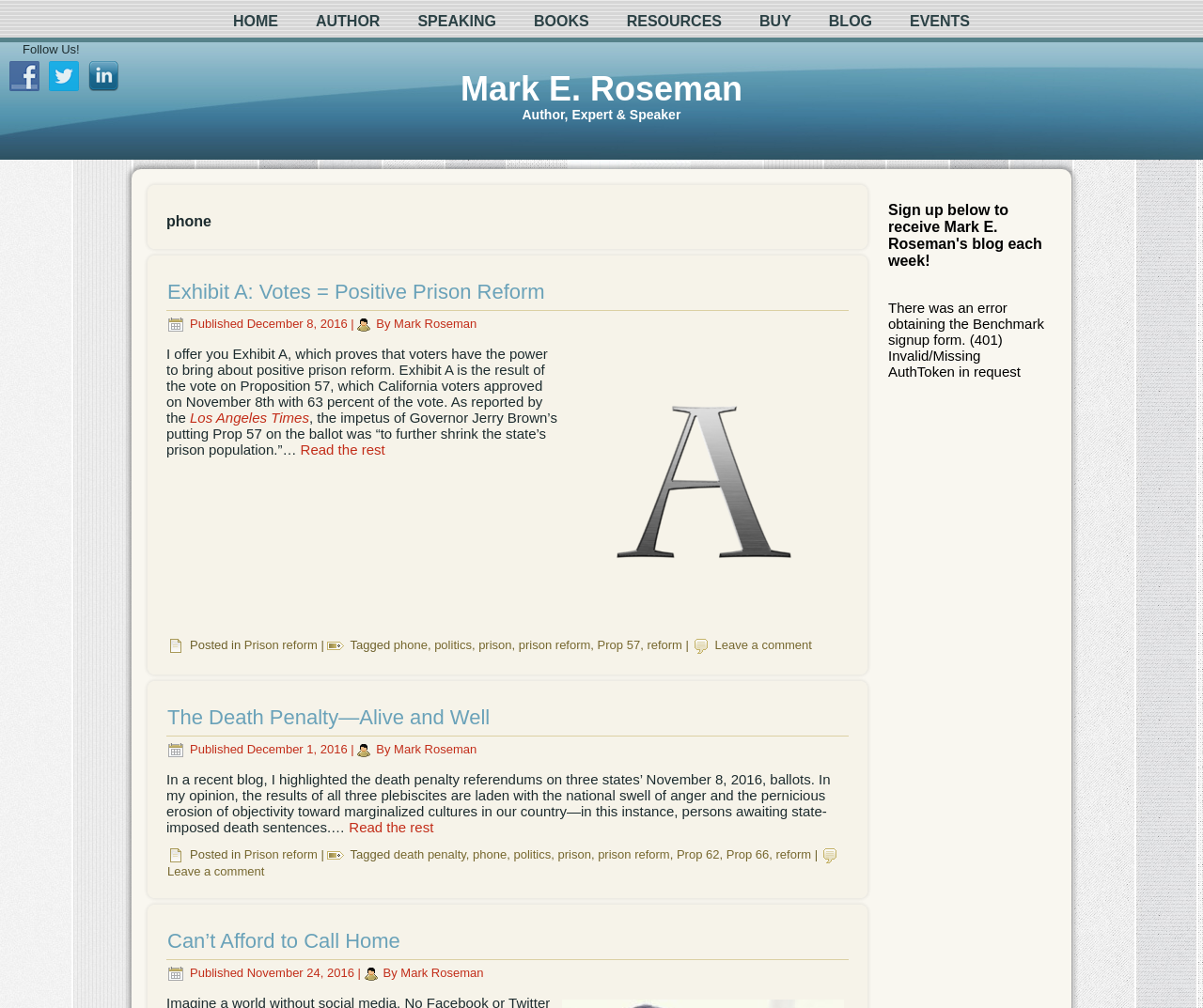Give a one-word or short phrase answer to this question: 
How many navigation links are there?

8